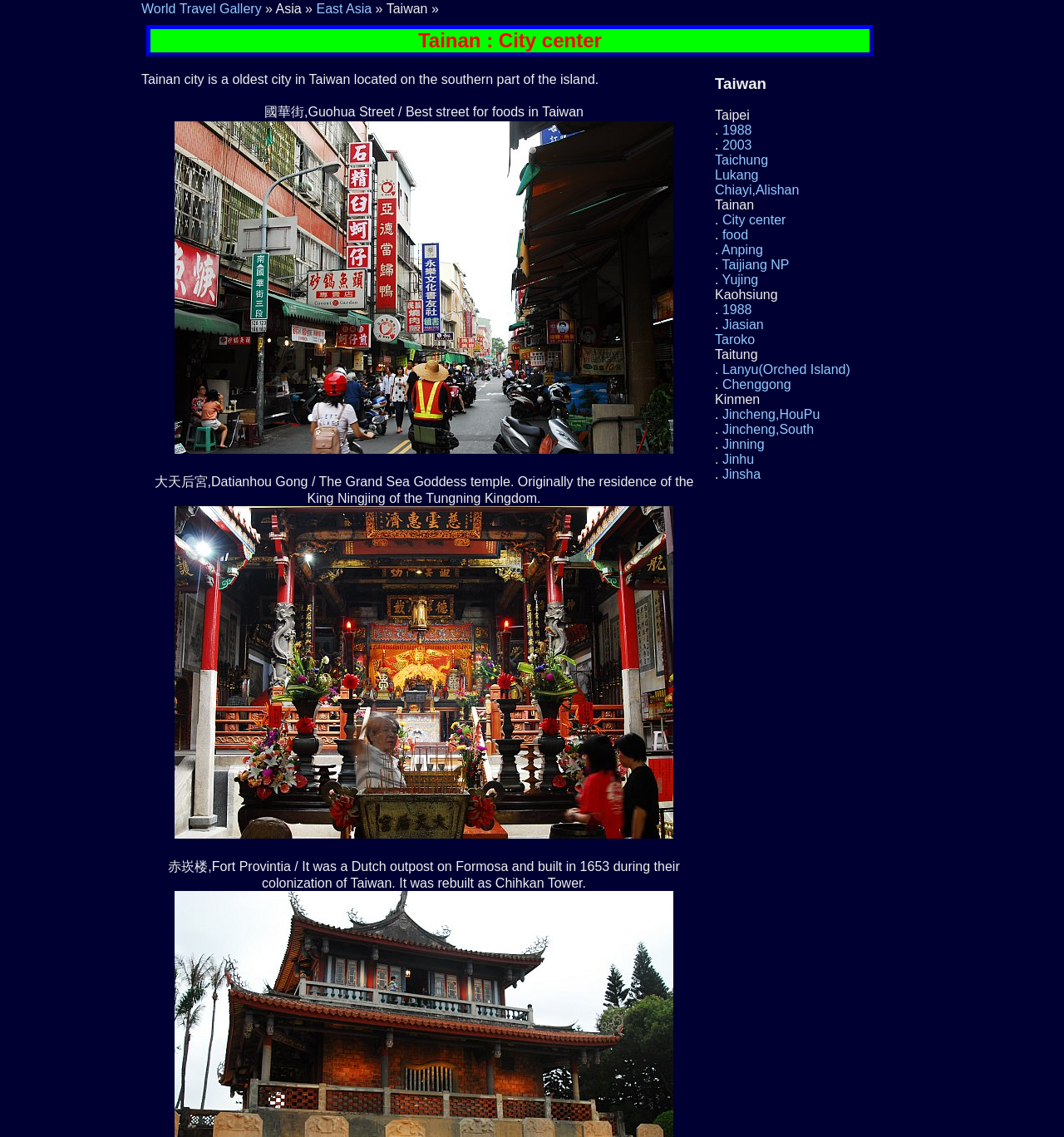Mark the bounding box of the element that matches the following description: "1988".

[0.679, 0.109, 0.707, 0.121]